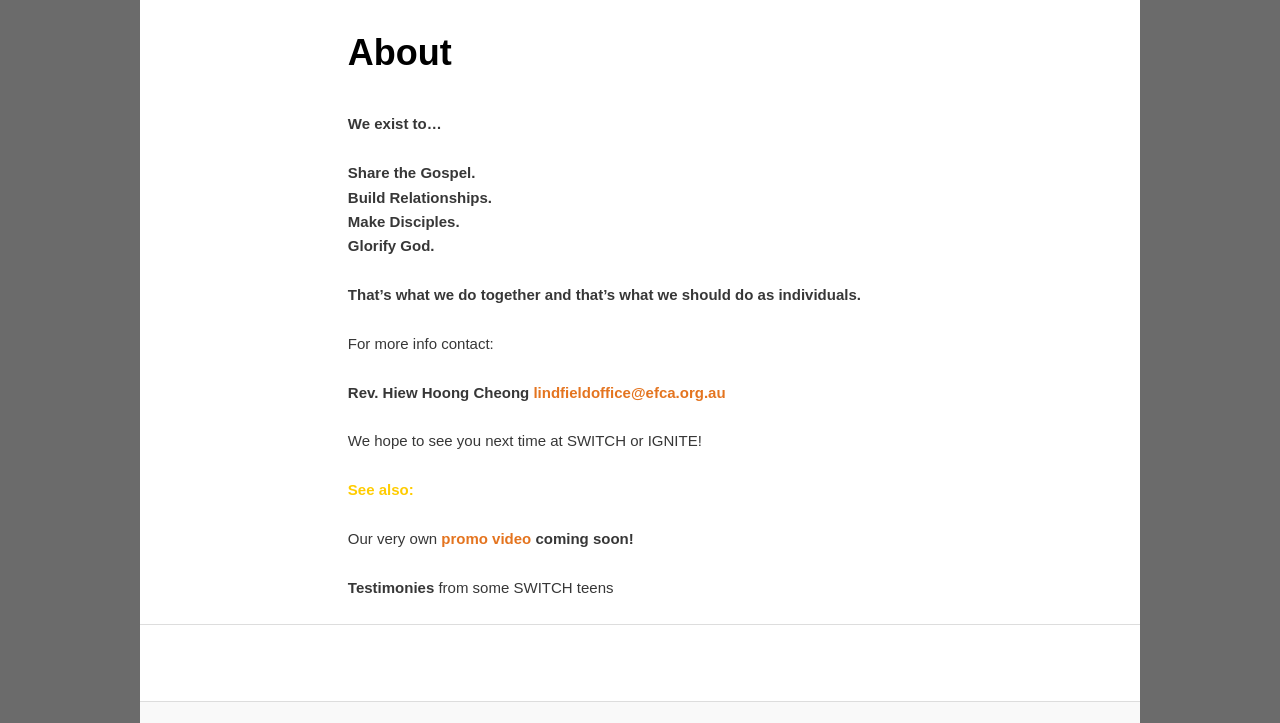Locate the UI element described by promo video and provide its bounding box coordinates. Use the format (top-left x, top-left y, bottom-right x, bottom-right y) with all values as floating point numbers between 0 and 1.

[0.345, 0.733, 0.418, 0.756]